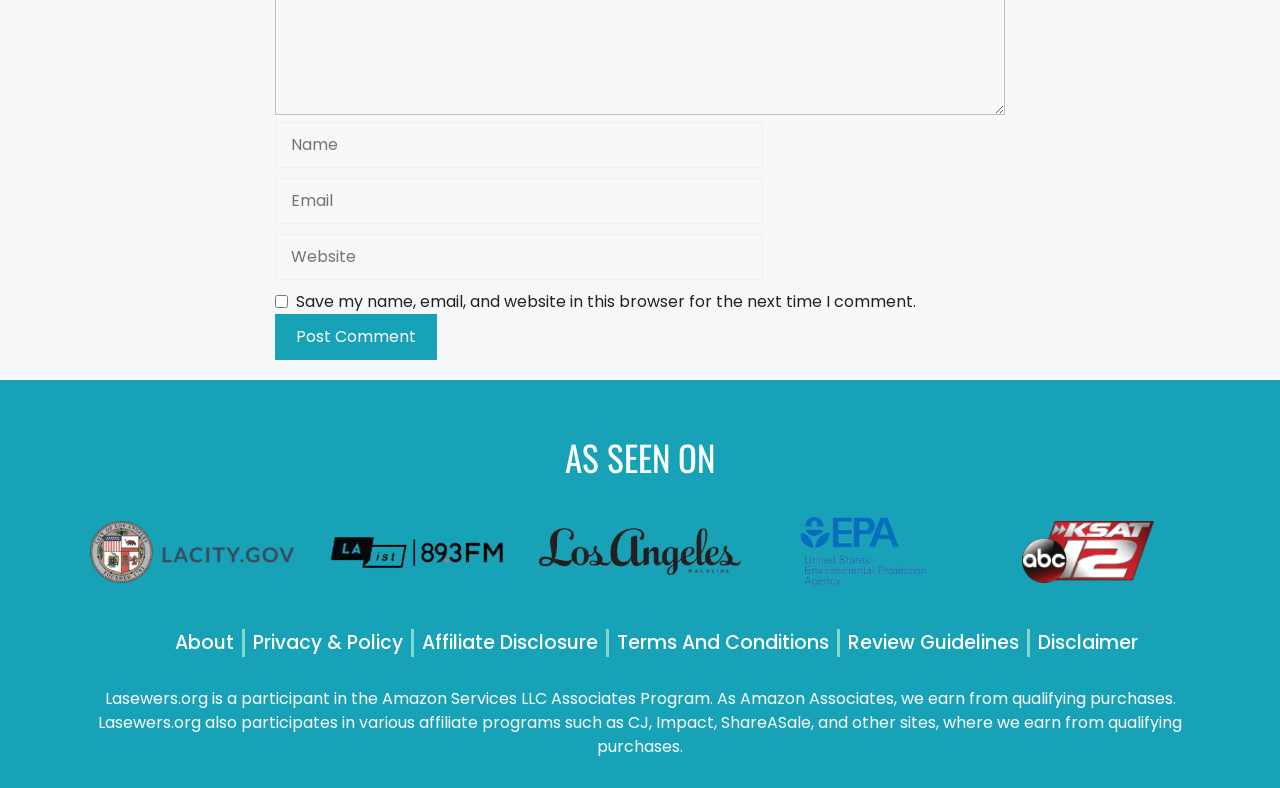Determine the bounding box coordinates of the section I need to click to execute the following instruction: "Enter your name". Provide the coordinates as four float numbers between 0 and 1, i.e., [left, top, right, bottom].

[0.215, 0.155, 0.596, 0.213]